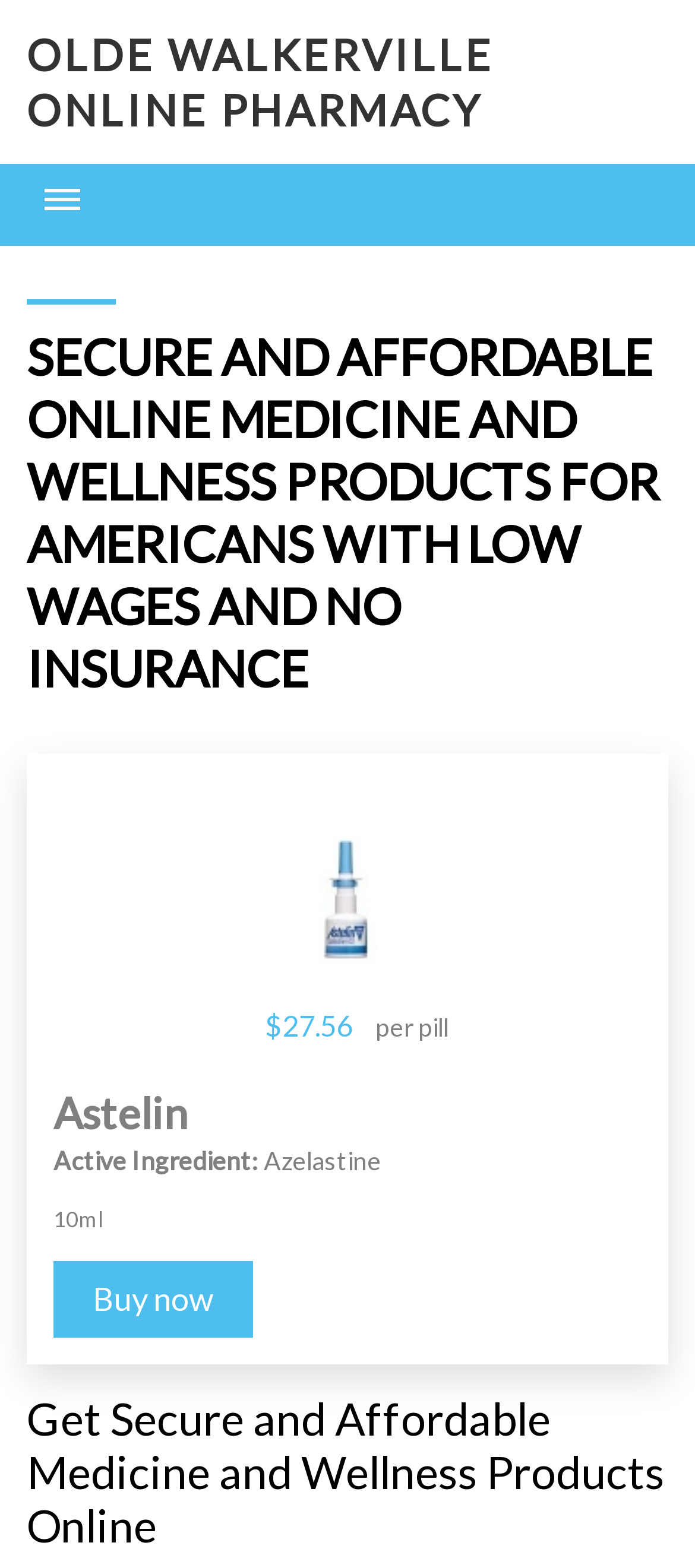Respond to the following question with a brief word or phrase:
What is the price of Astelin?

$27.56